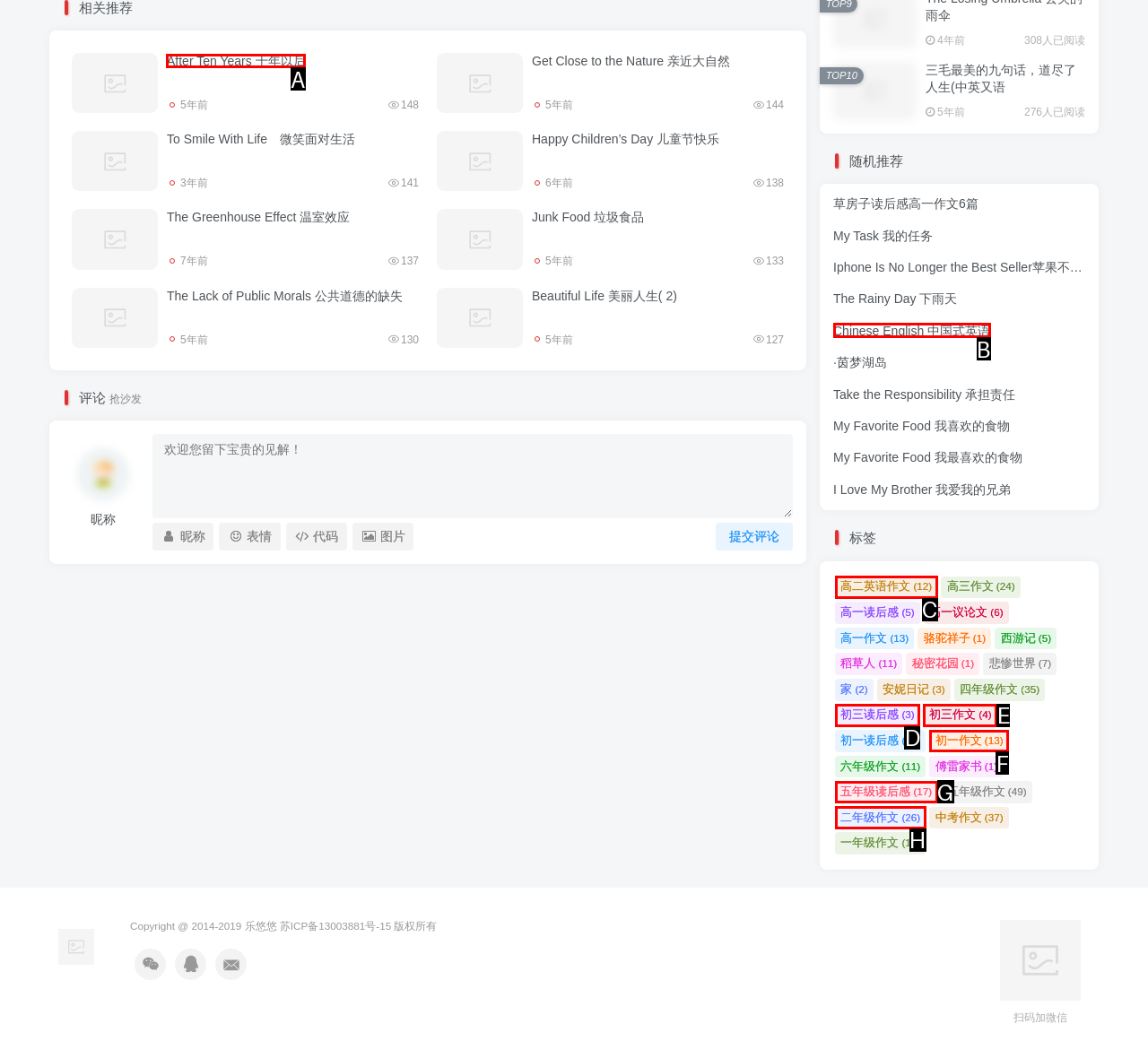Indicate which HTML element you need to click to complete the task: view the article 'After Ten Years'. Provide the letter of the selected option directly.

A